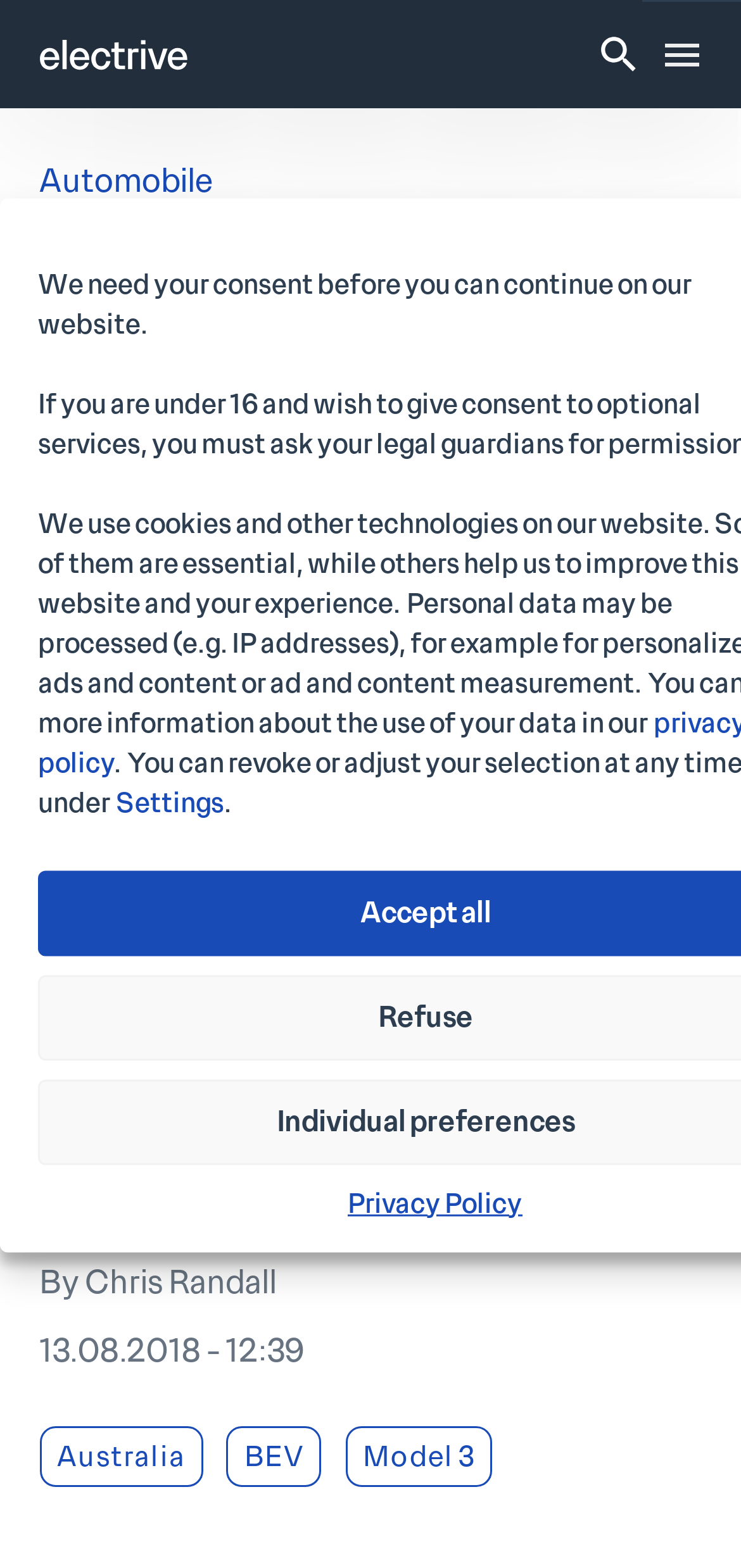How many links are there in the top navigation bar?
Answer with a single word or phrase by referring to the visual content.

4